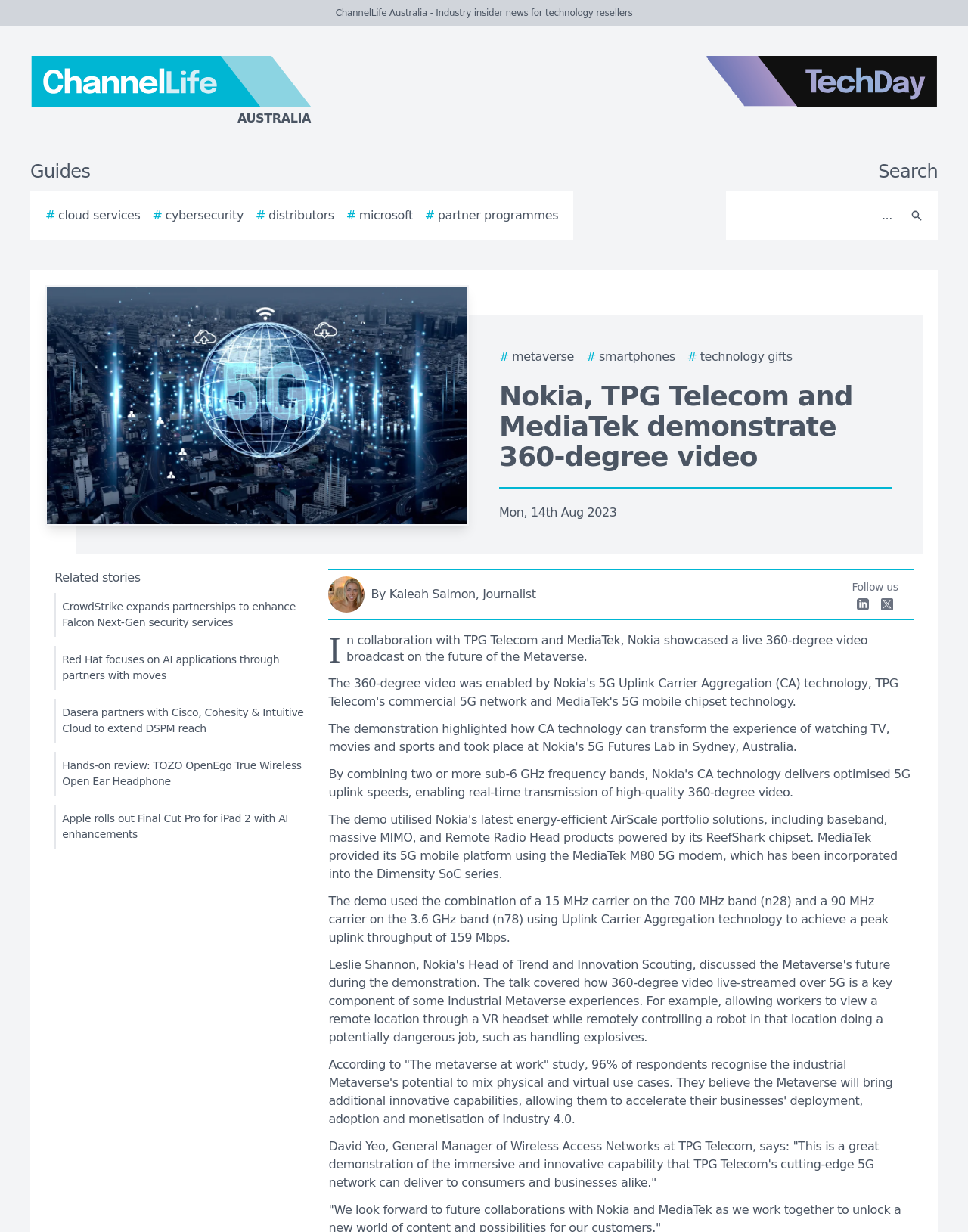Calculate the bounding box coordinates for the UI element based on the following description: "资讯". Ensure the coordinates are four float numbers between 0 and 1, i.e., [left, top, right, bottom].

None